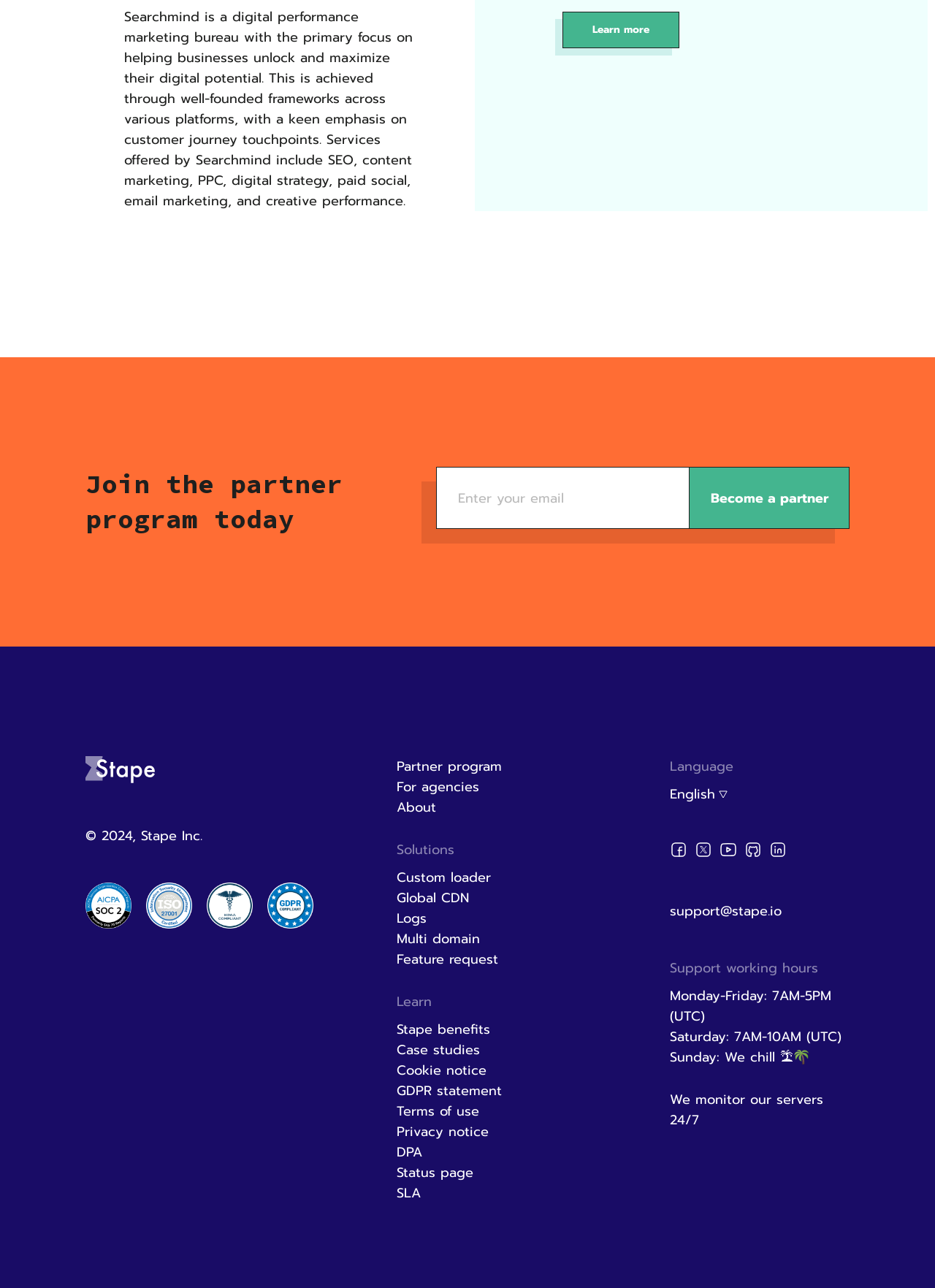Using the element description: "Accessibility", determine the bounding box coordinates. The coordinates should be in the format [left, top, right, bottom], with values between 0 and 1.

None